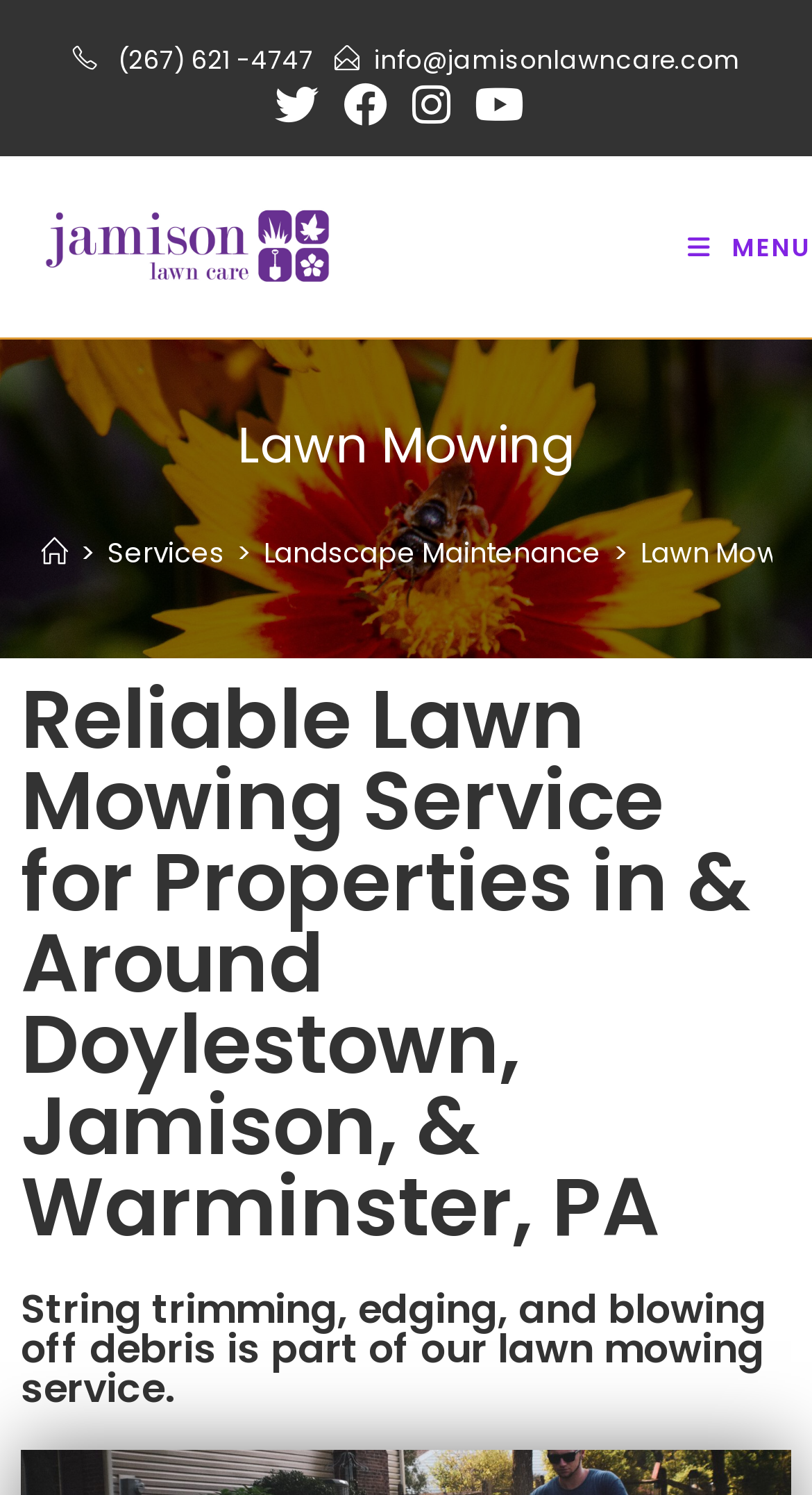Please mark the bounding box coordinates of the area that should be clicked to carry out the instruction: "Visit Sheraton Huizhou Beach Resort website".

None